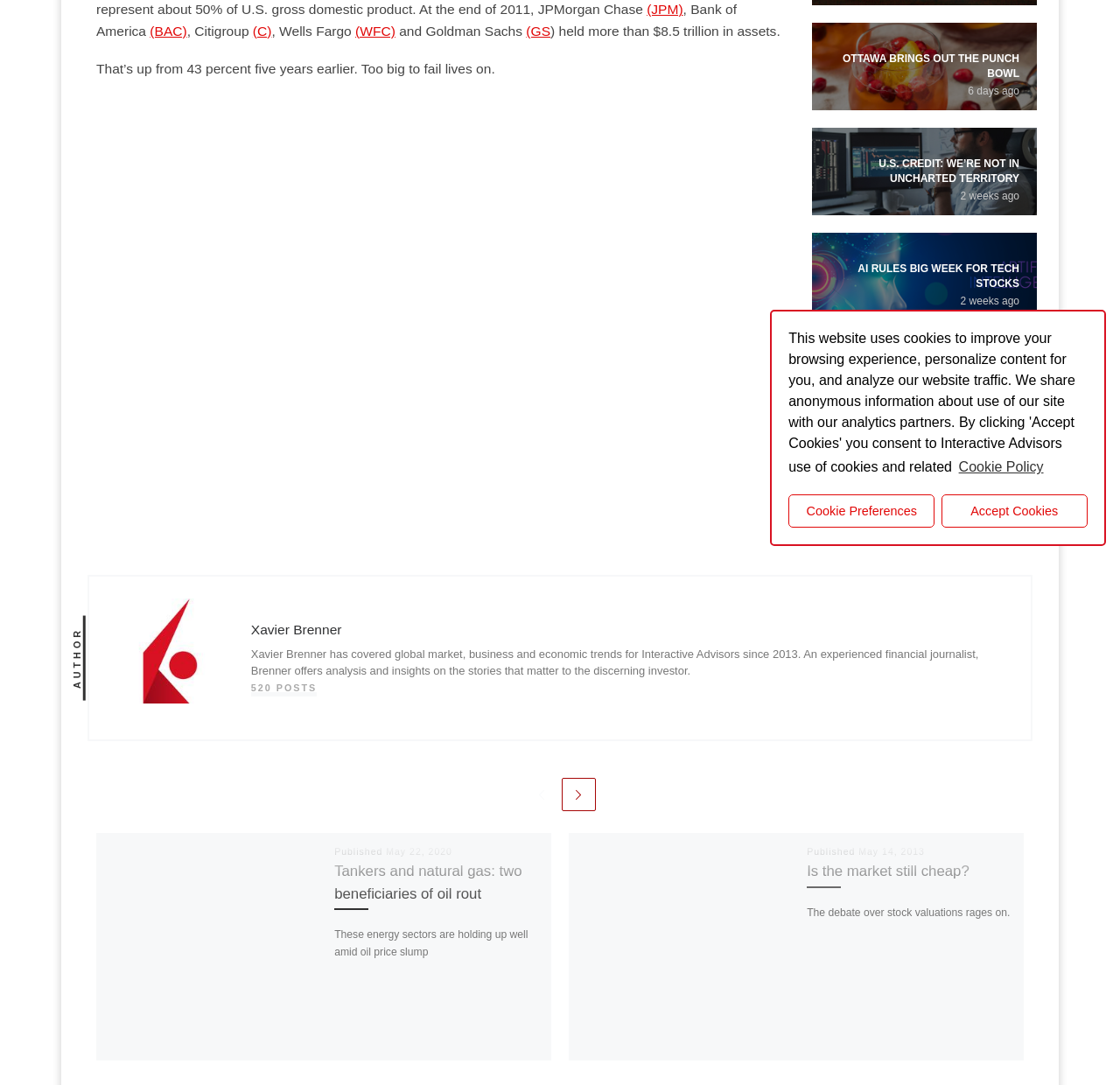Locate the bounding box coordinates for the element described below: "stories for change". The coordinates must be four float values between 0 and 1, formatted as [left, top, right, bottom].

None